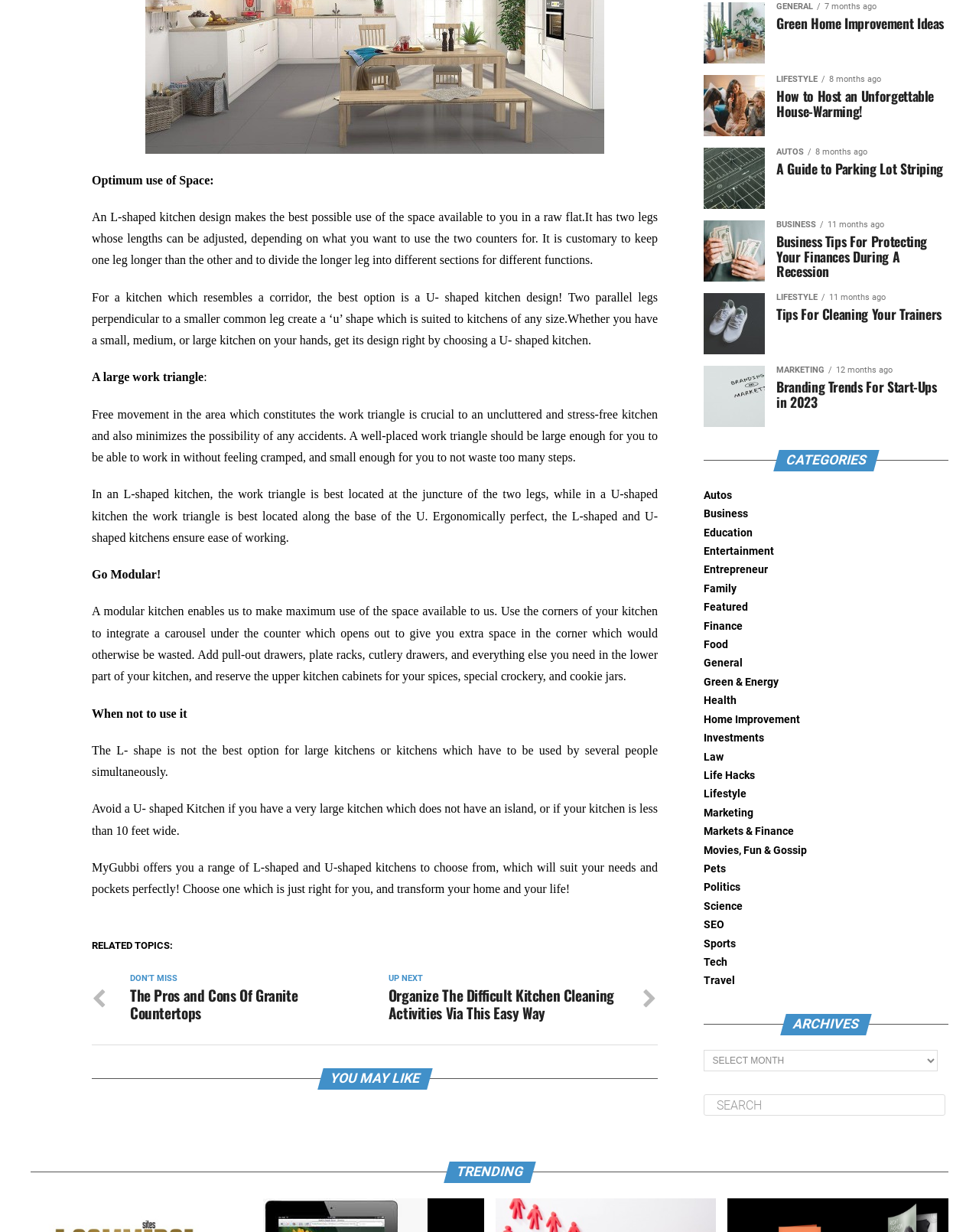What is the importance of a large work triangle in a kitchen?
Please look at the screenshot and answer using one word or phrase.

Free movement and minimizes accidents